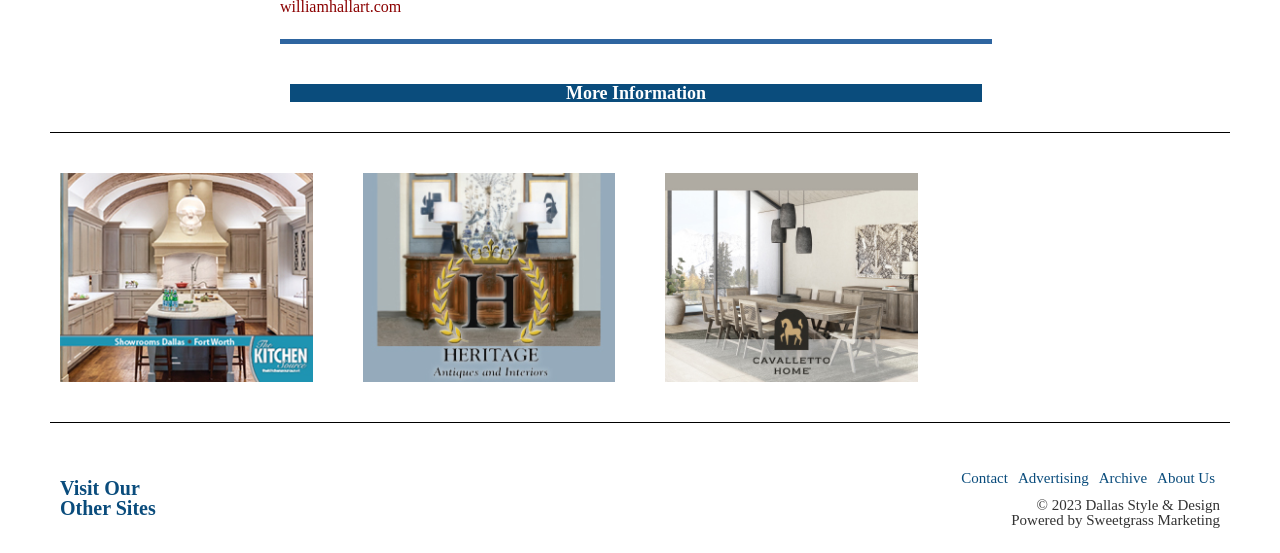What is the main topic of the articles?
Please use the visual content to give a single word or phrase answer.

Style & Design